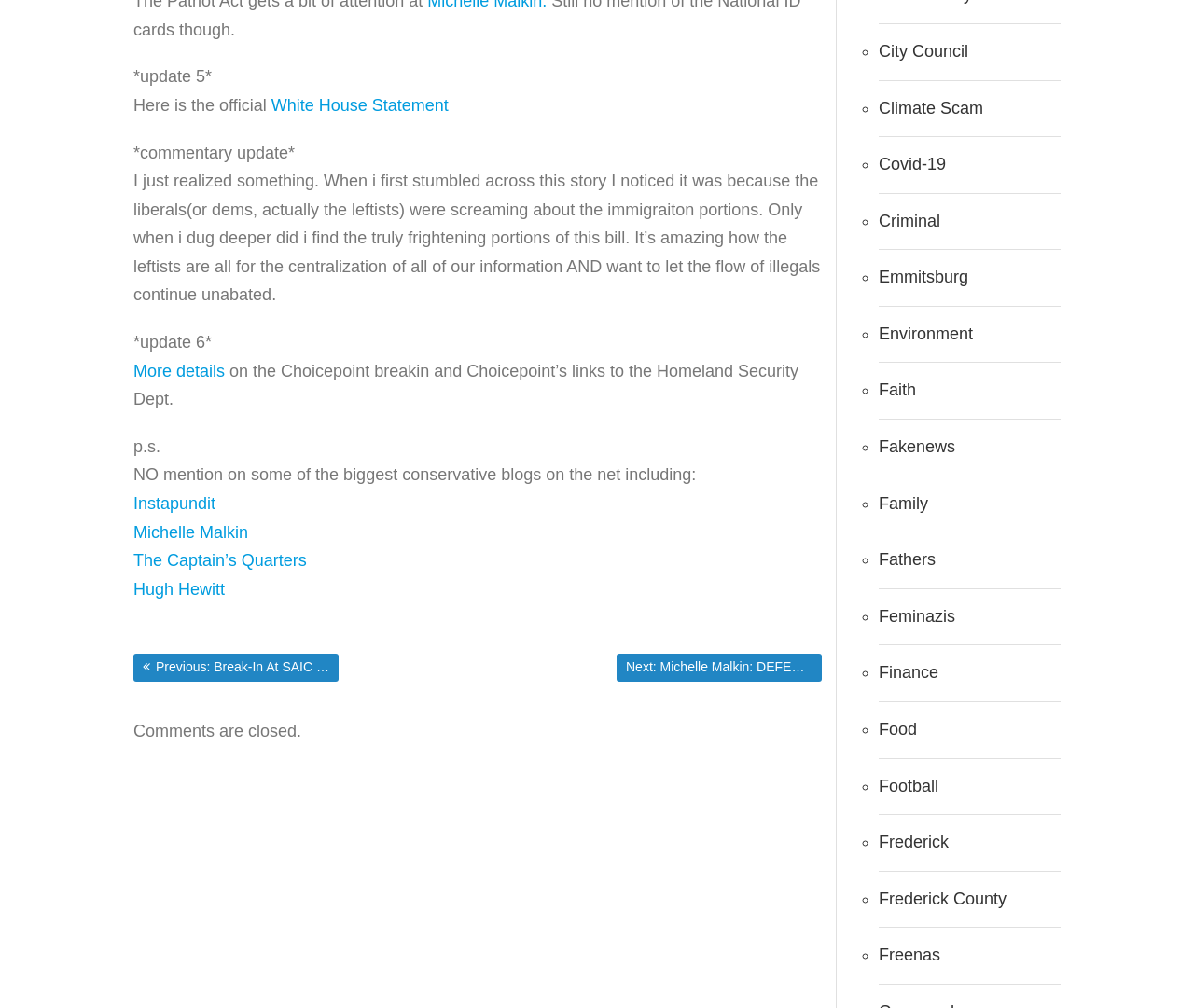What is the topic of the blog post?
Please provide a single word or phrase in response based on the screenshot.

Immigration and centralization of information